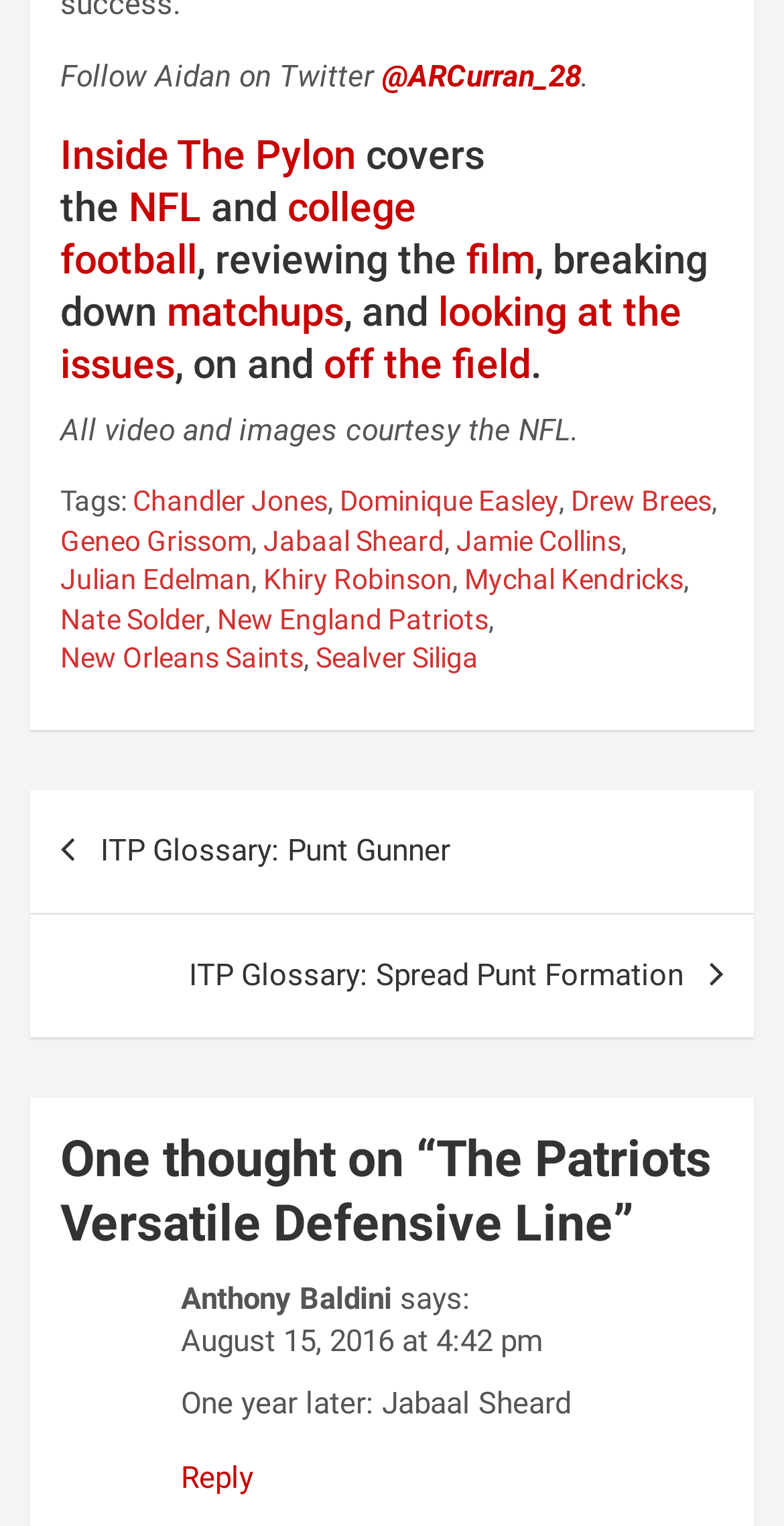Pinpoint the bounding box coordinates of the element that must be clicked to accomplish the following instruction: "Reply to Anthony Baldini". The coordinates should be in the format of four float numbers between 0 and 1, i.e., [left, top, right, bottom].

[0.231, 0.956, 0.323, 0.98]